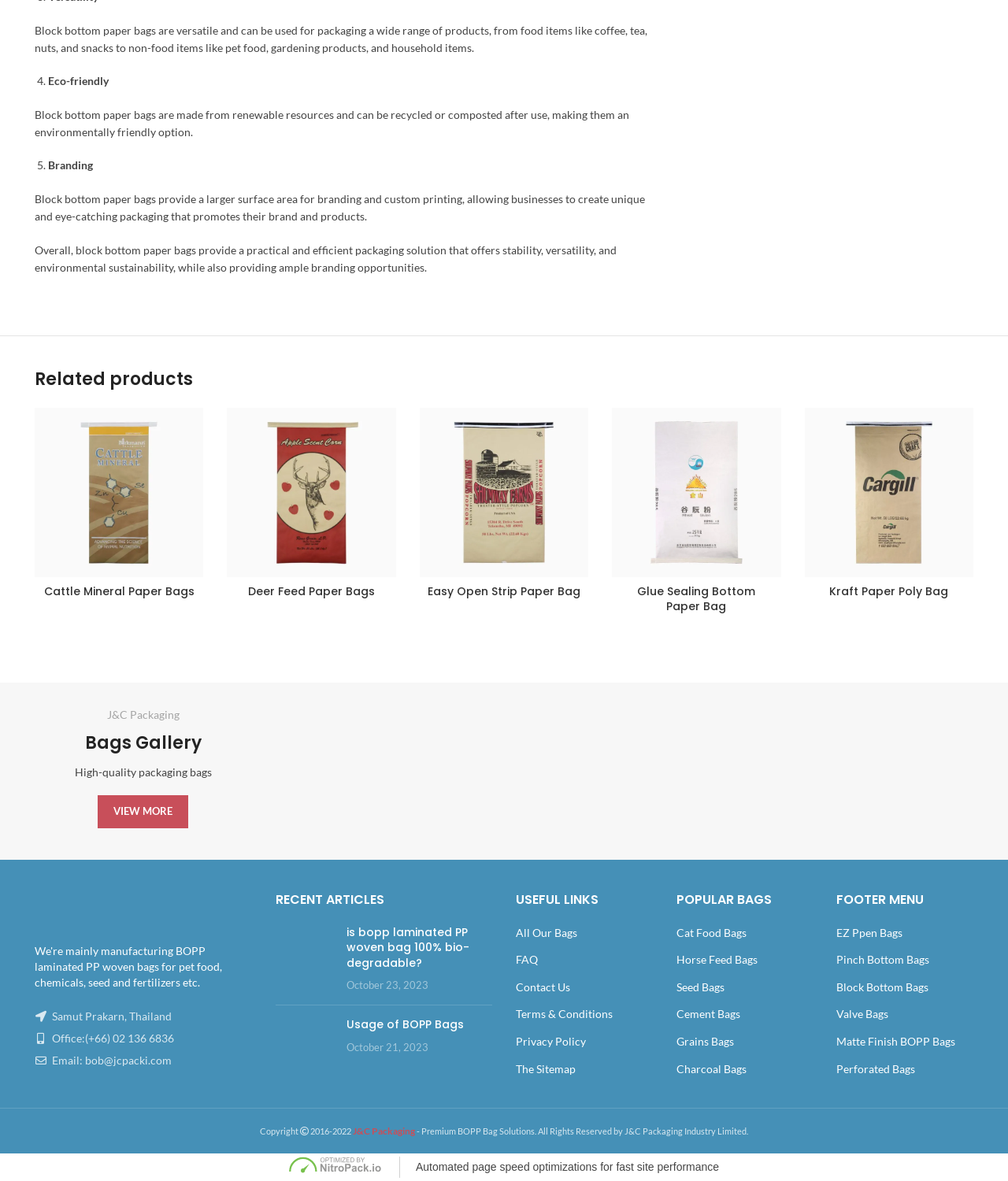Locate the bounding box coordinates of the element that needs to be clicked to carry out the instruction: "View 'Bags Gallery'". The coordinates should be given as four float numbers ranging from 0 to 1, i.e., [left, top, right, bottom].

[0.084, 0.619, 0.2, 0.64]